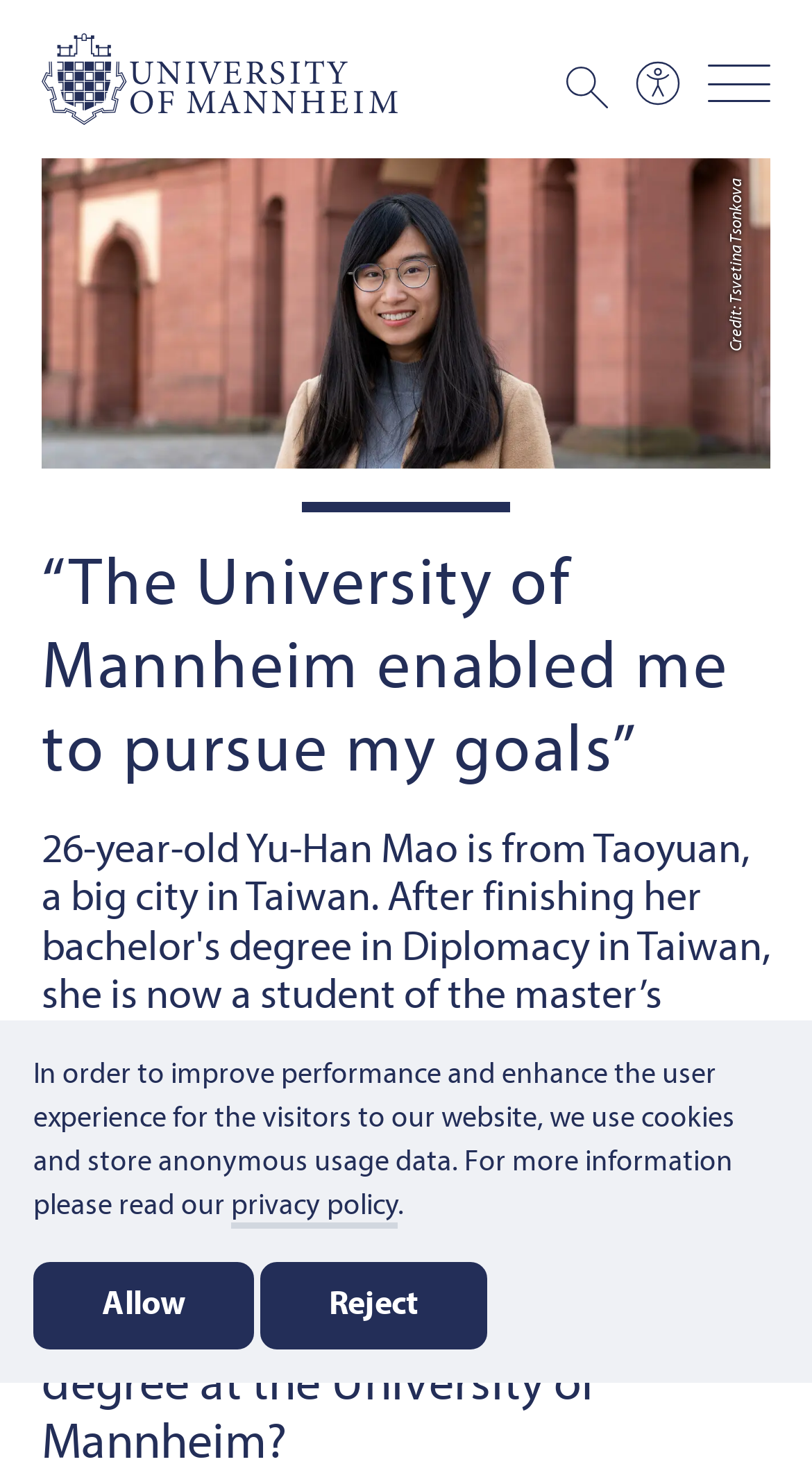Generate a comprehensive description of the webpage.

The webpage is about the University of Mannheim, specifically featuring a story about a student named Yu-Han Mao. At the top left corner, there is a logo of the University of Mannheim, which is a clickable link. Next to the logo, there is a search button with a magnifying glass icon. On the top right corner, there is an accessibility icon and a button with a popup dialog.

Below the top section, there is a large image of Yu-Han Mao, a 26-year-old student from Taiwan, standing in front of the university's castle. The image takes up most of the width of the page. Above the image, there is a credit text "Credit: Tsvetina Tsonkova". 

The main content of the page is a header section that spans the full width of the page. It contains two headings, one with a quote from Yu-Han Mao, and another with a brief introduction to her story, including her background and her experience studying at the University of Mannheim.

At the bottom of the page, there is a notice about the use of cookies and anonymous usage data to improve performance and enhance user experience. The notice includes a link to the privacy policy. Below the notice, there are two buttons, "Allow" and "Reject", which are likely related to the cookie policy.